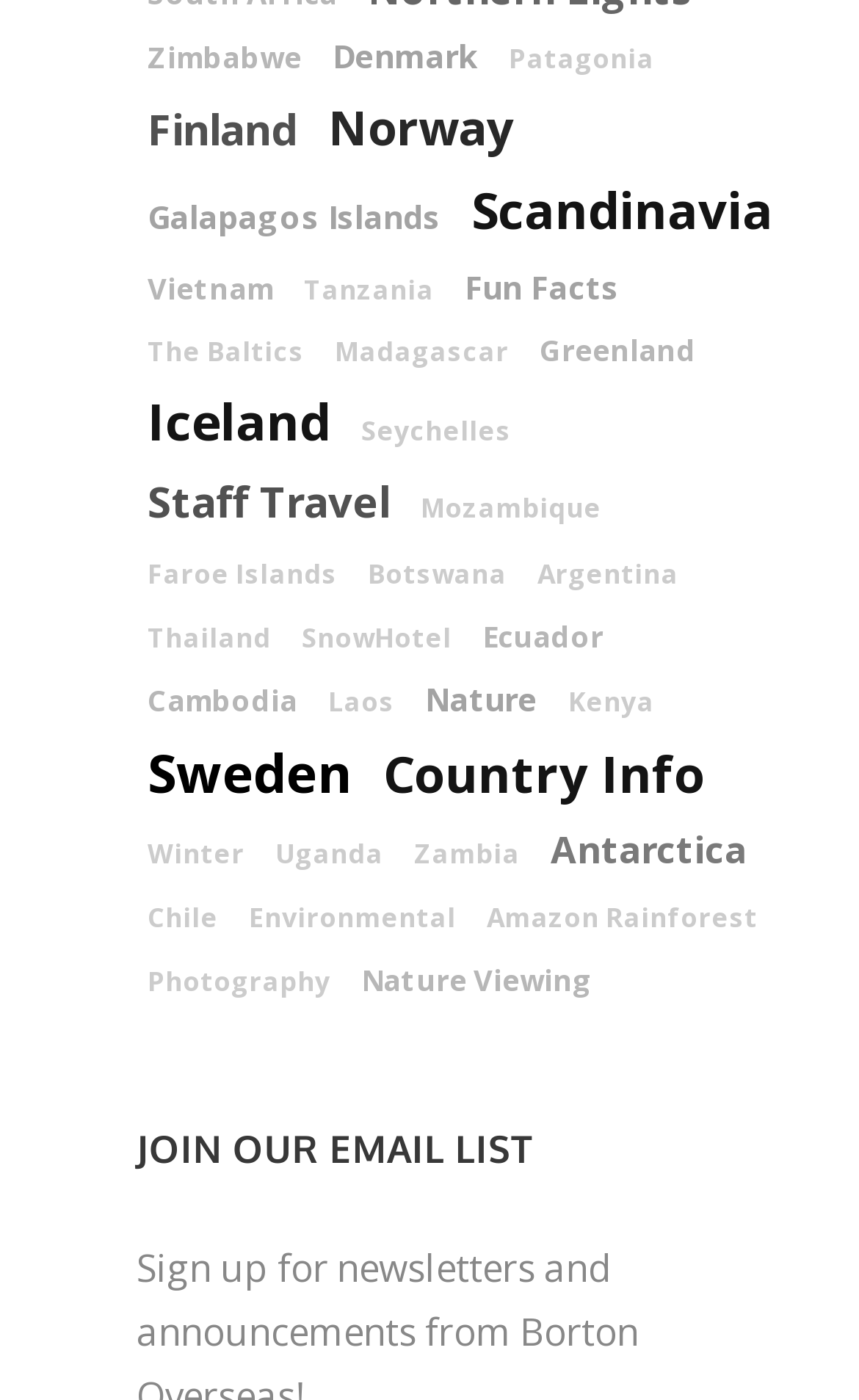Please identify the bounding box coordinates of the clickable element to fulfill the following instruction: "Visit the Galapagos Islands". The coordinates should be four float numbers between 0 and 1, i.e., [left, top, right, bottom].

[0.172, 0.14, 0.513, 0.17]